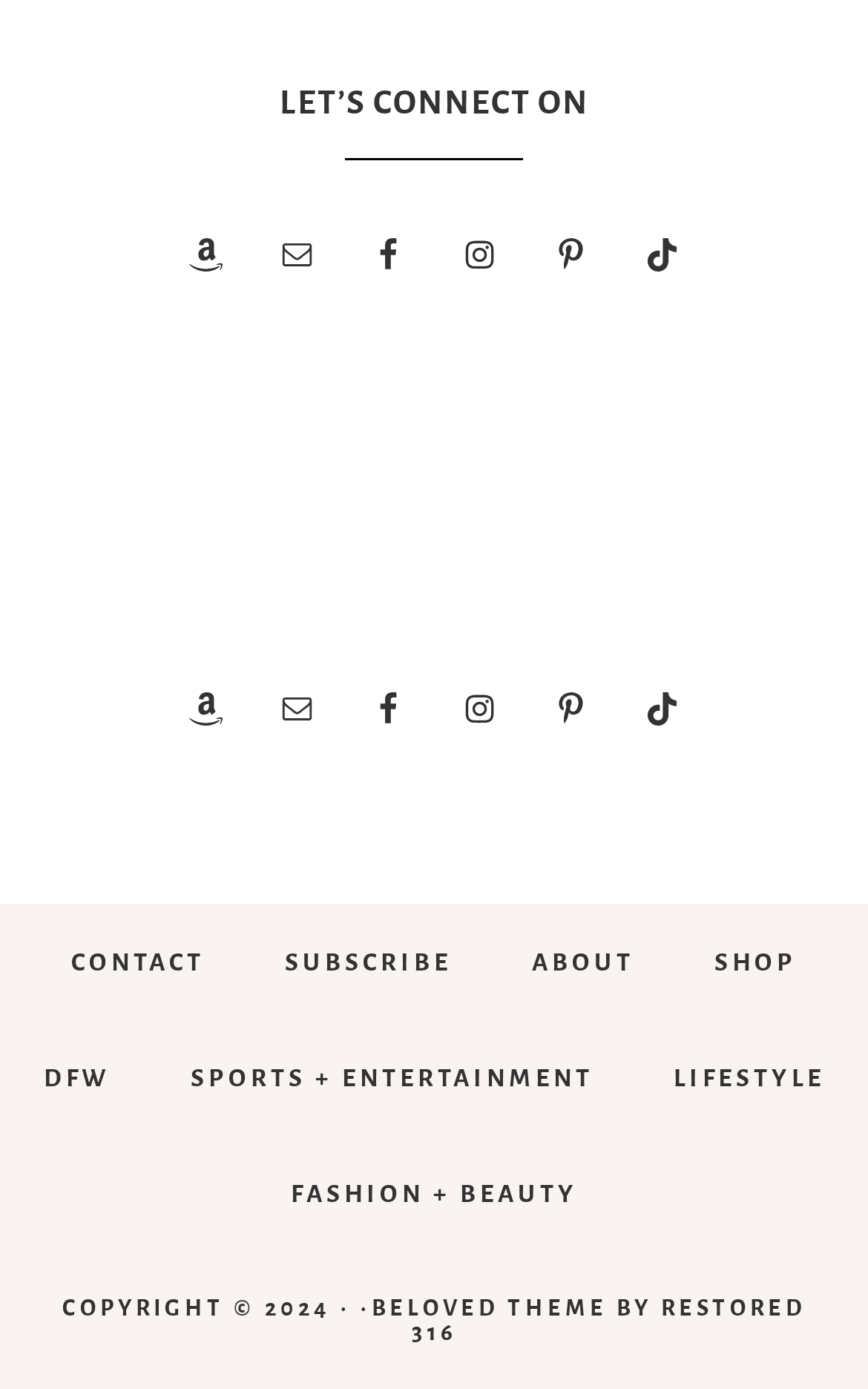Please specify the bounding box coordinates of the clickable region to carry out the following instruction: "Click on SHOP". The coordinates should be four float numbers between 0 and 1, in the format [left, top, right, bottom].

[0.782, 0.65, 0.959, 0.734]